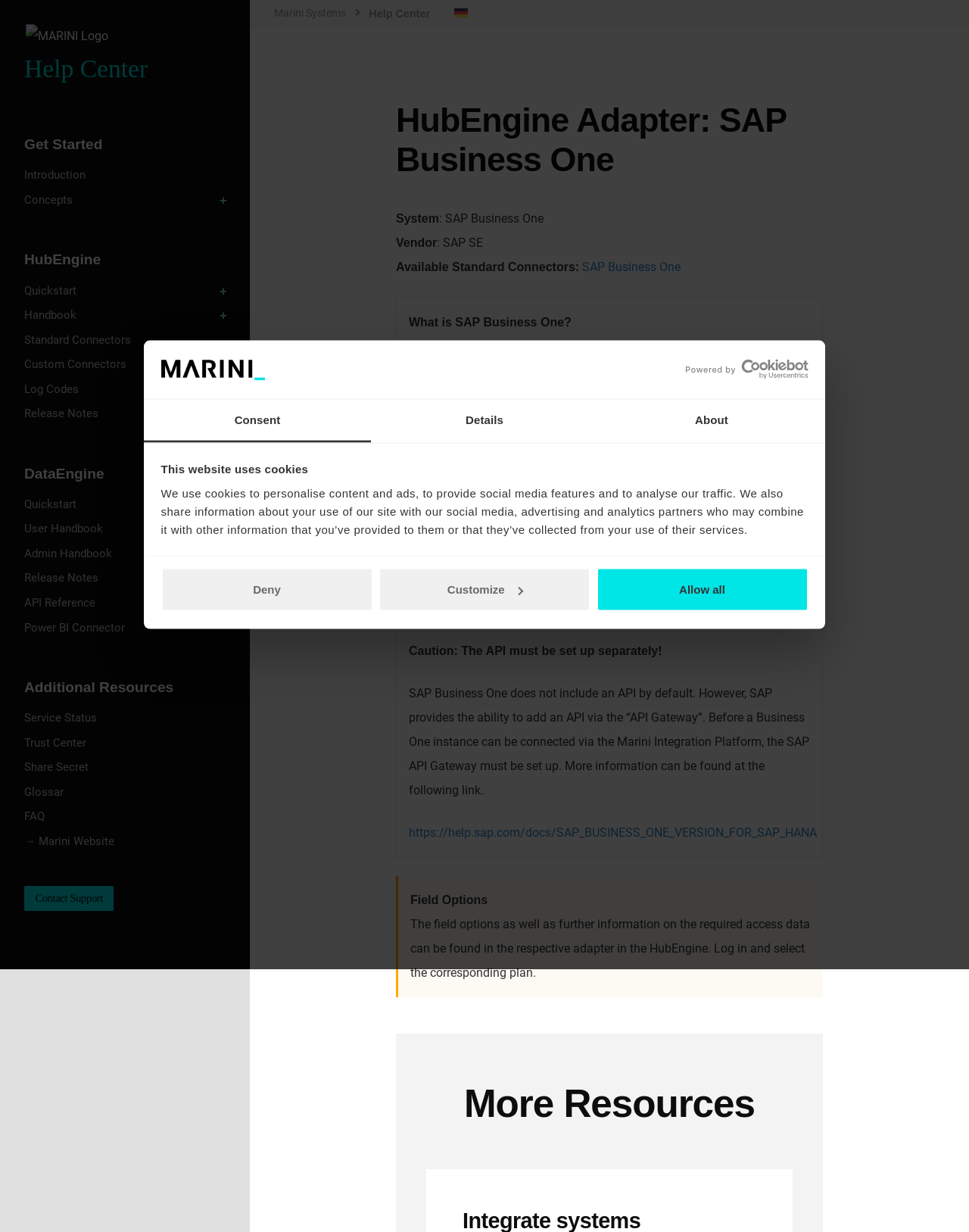Determine the bounding box coordinates for the element that should be clicked to follow this instruction: "Click the 'MARINI Logo' link". The coordinates should be given as four float numbers between 0 and 1, in the format [left, top, right, bottom].

[0.026, 0.02, 0.111, 0.037]